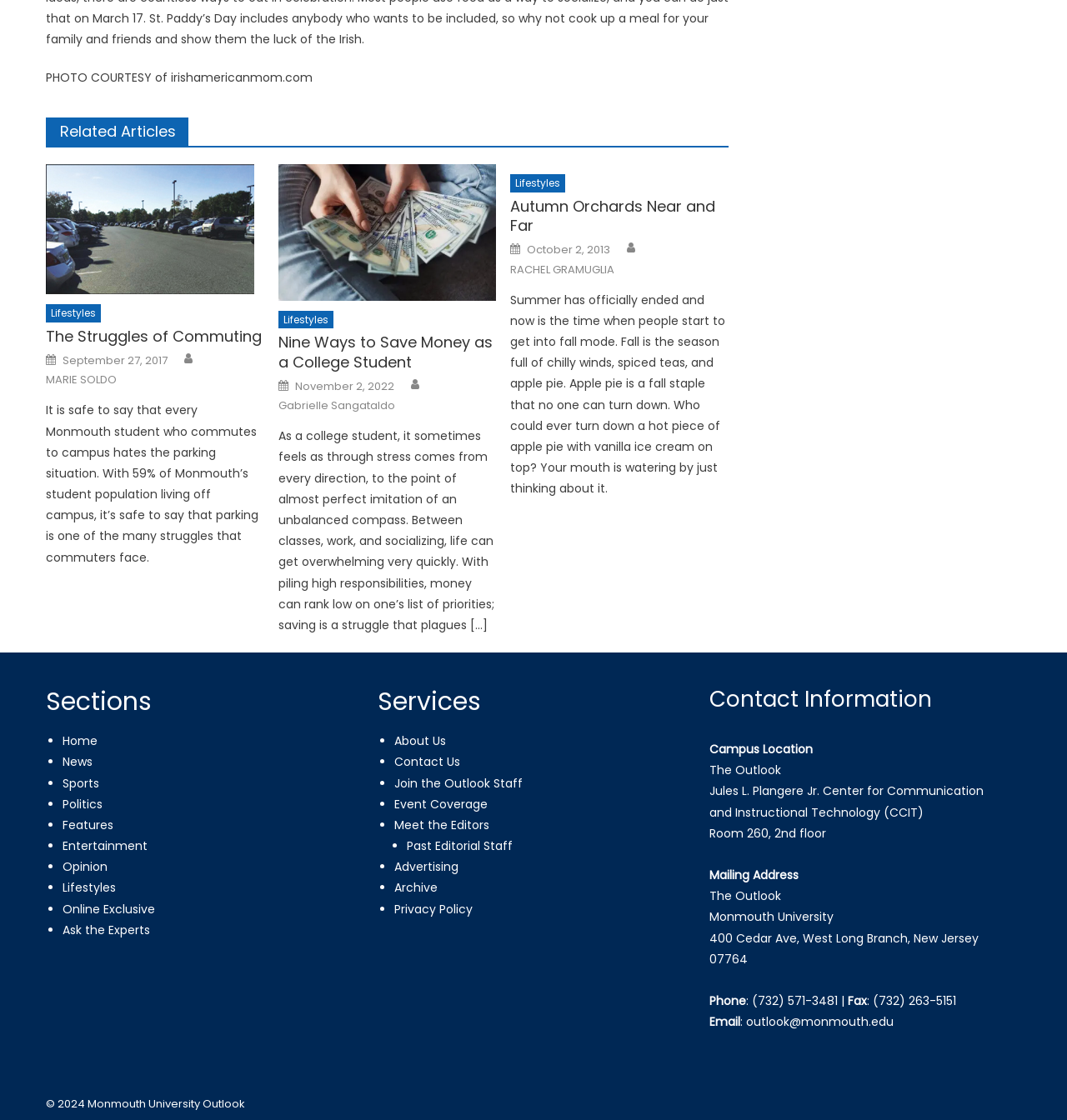Please specify the bounding box coordinates of the clickable region necessary for completing the following instruction: "Read the 12 september 2001 journal". The coordinates must consist of four float numbers between 0 and 1, i.e., [left, top, right, bottom].

None